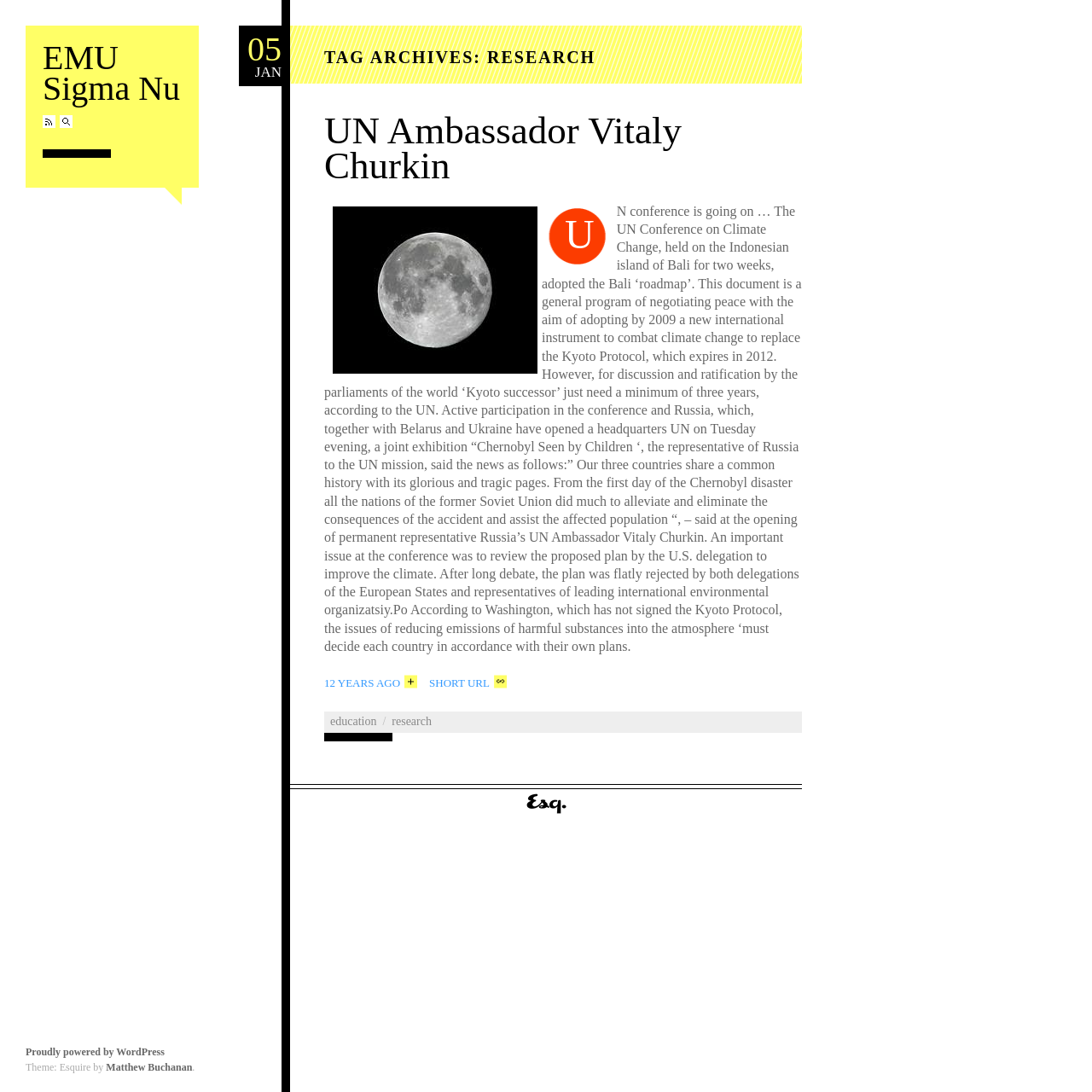Specify the bounding box coordinates of the area to click in order to execute this command: 'View research archives'. The coordinates should consist of four float numbers ranging from 0 to 1, and should be formatted as [left, top, right, bottom].

[0.353, 0.655, 0.401, 0.666]